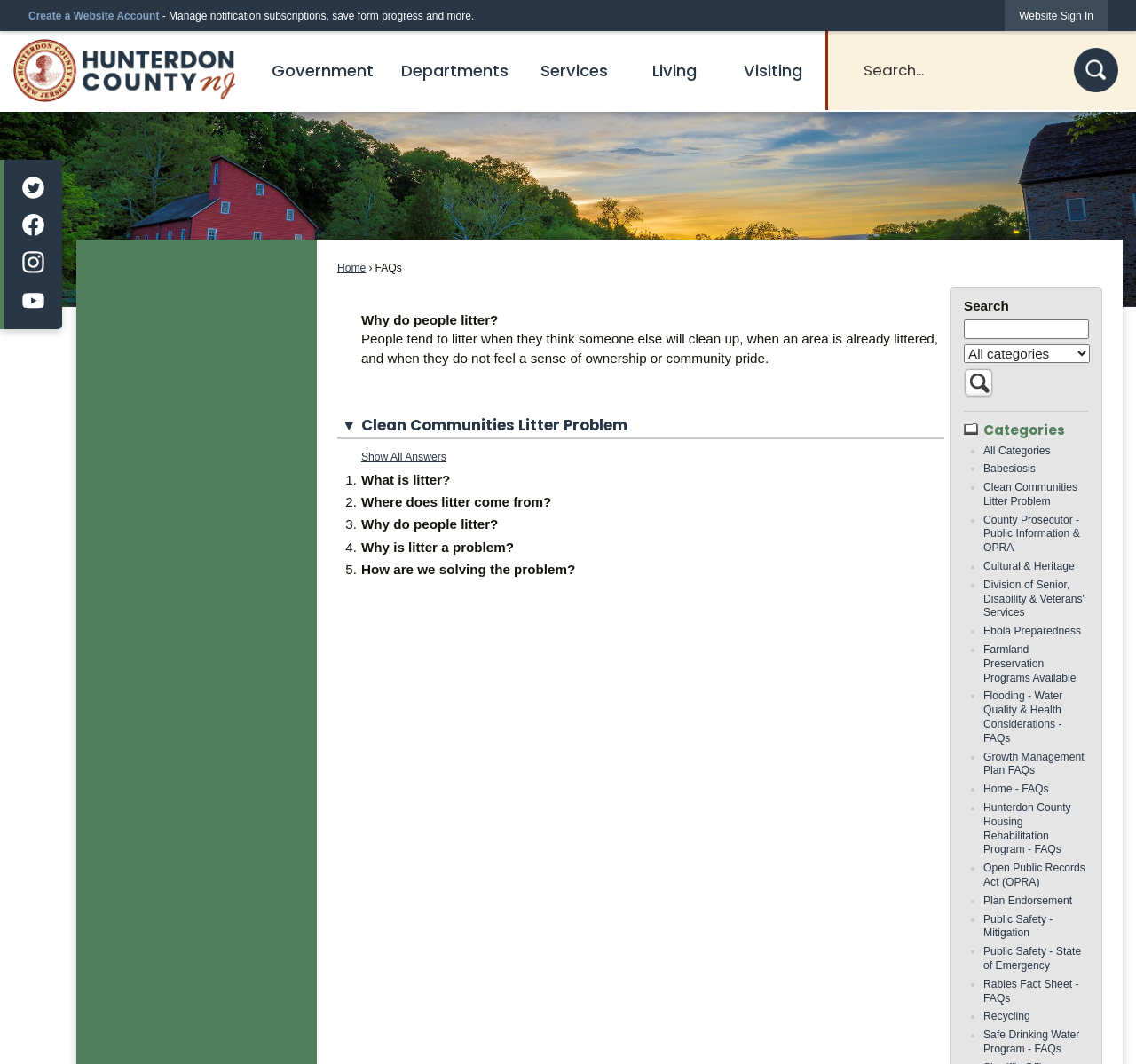How many menu items are under 'Government'?
Use the screenshot to answer the question with a single word or phrase.

Not specified